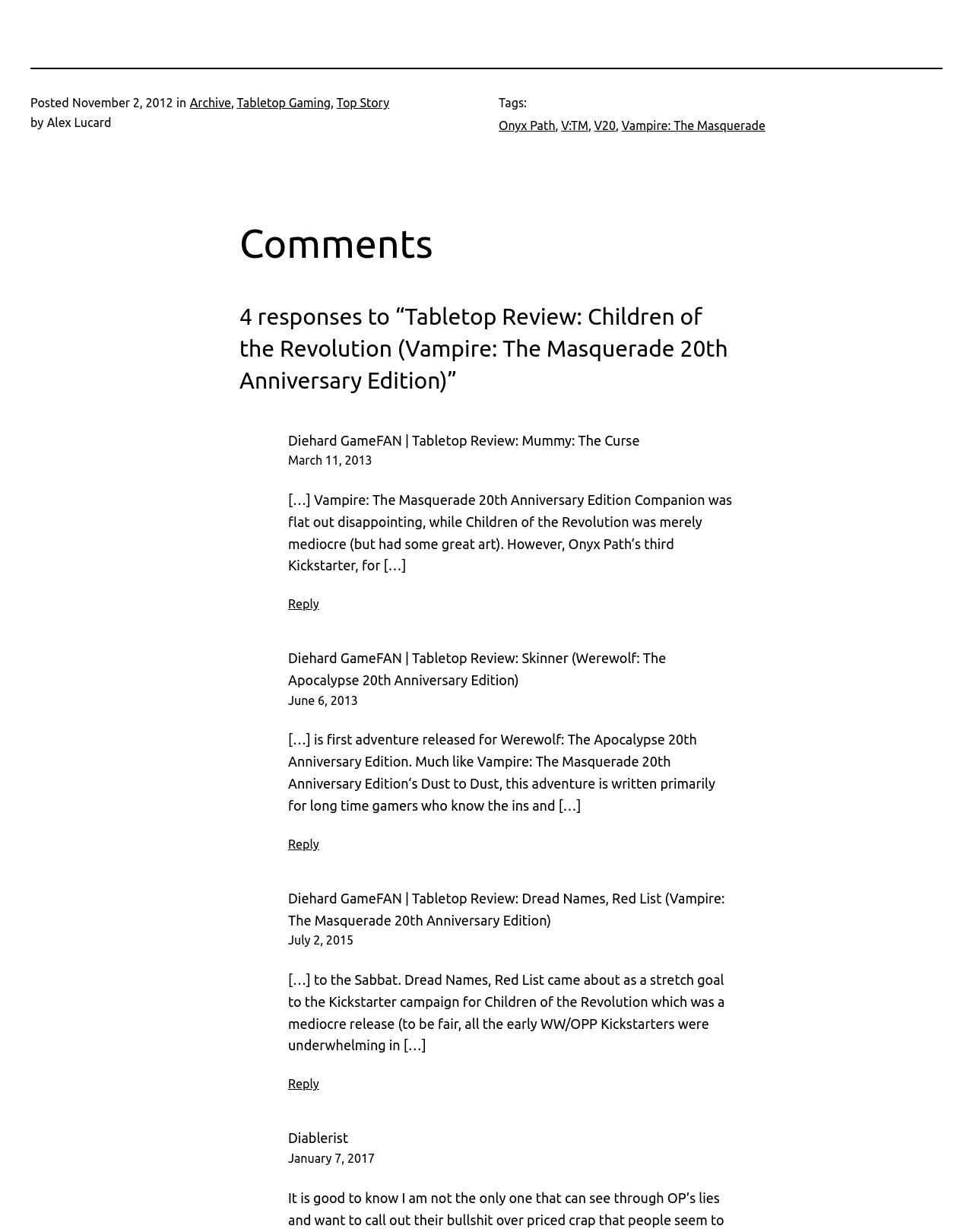Determine the bounding box coordinates for the clickable element required to fulfill the instruction: "Click on the 'Archive' link". Provide the coordinates as four float numbers between 0 and 1, i.e., [left, top, right, bottom].

[0.195, 0.078, 0.237, 0.089]